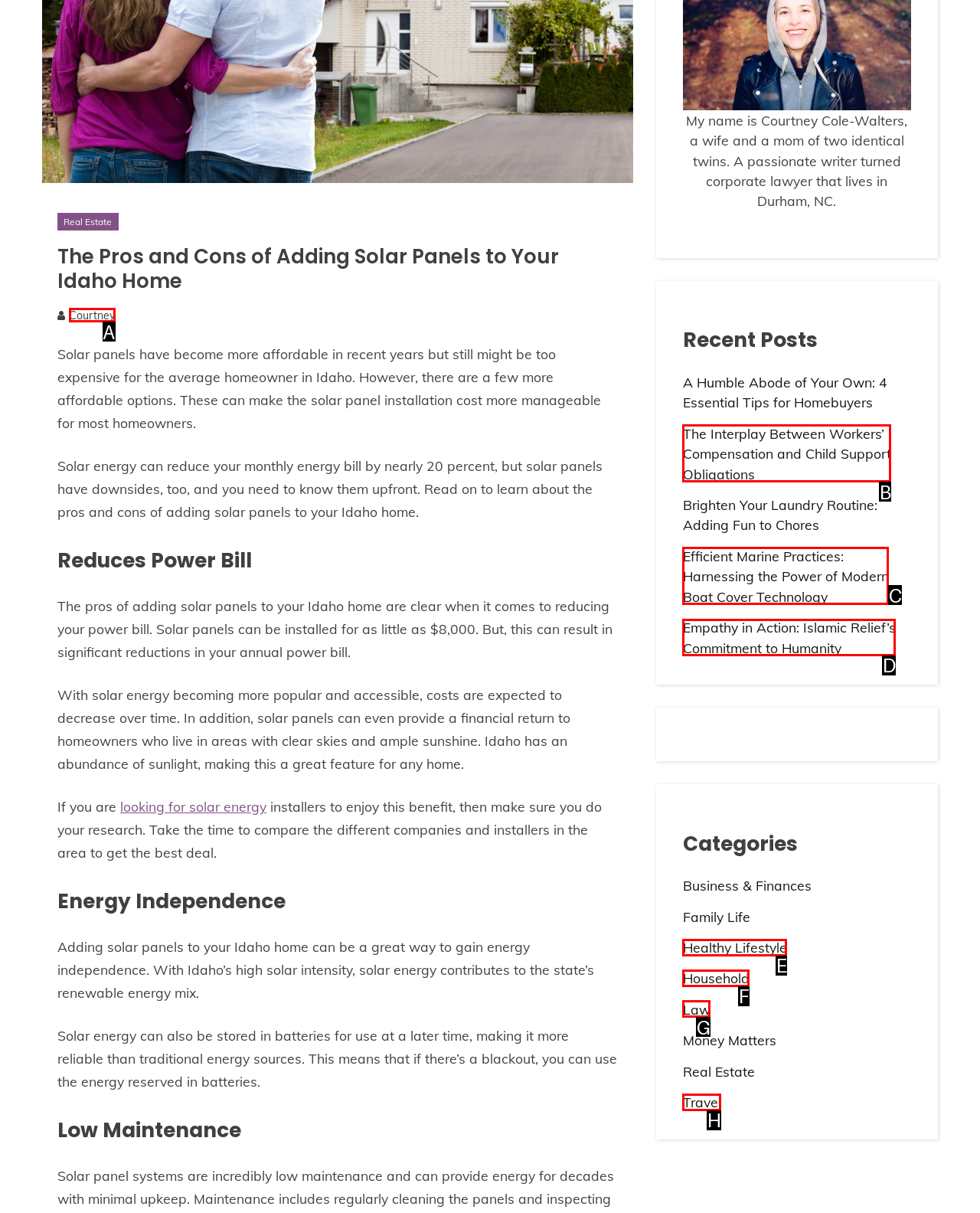Choose the HTML element that best fits the description: Travel. Answer with the option's letter directly.

H